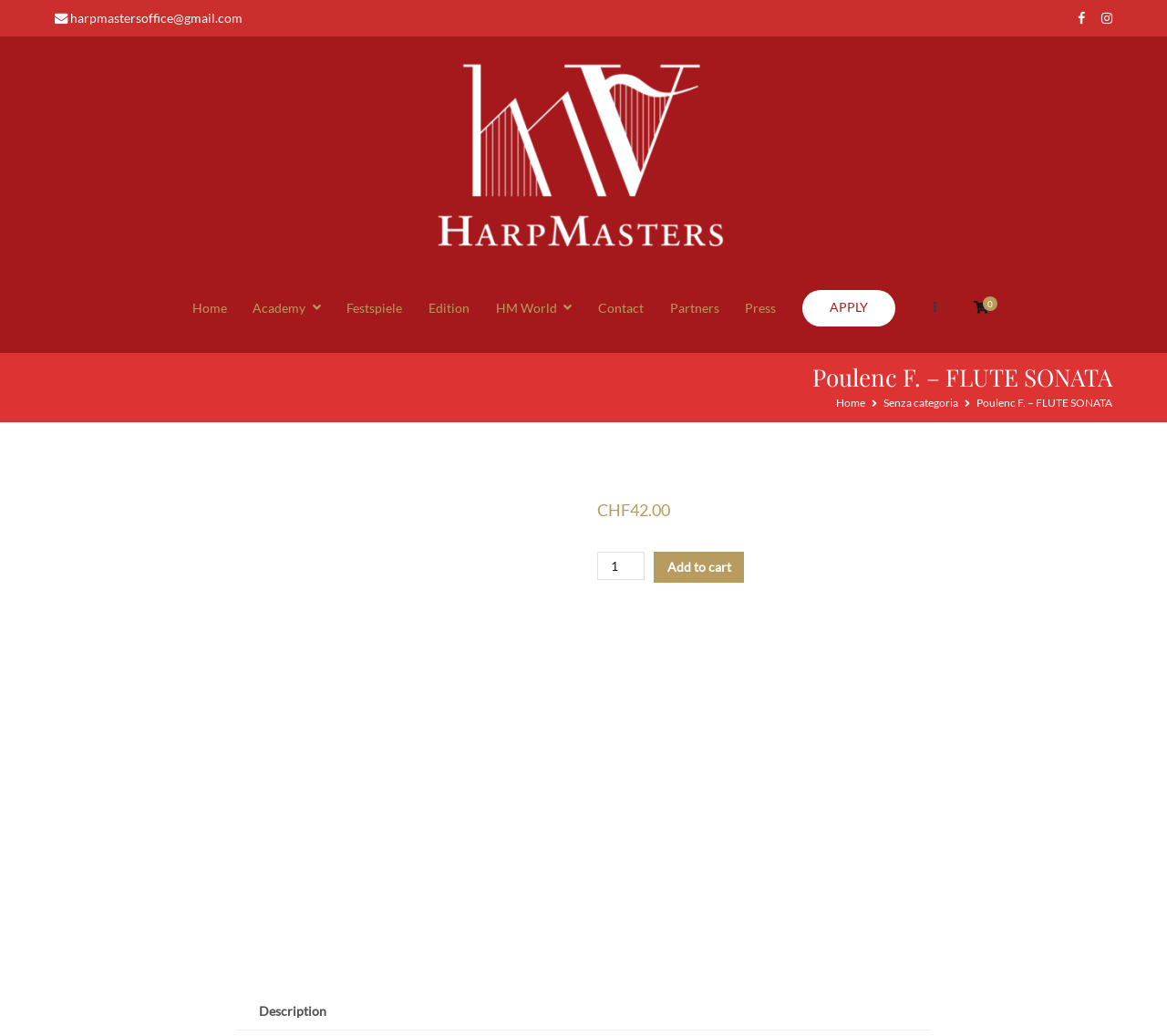Find the bounding box coordinates for the element that must be clicked to complete the instruction: "Go to Contact Info". The coordinates should be four float numbers between 0 and 1, indicated as [left, top, right, bottom].

None